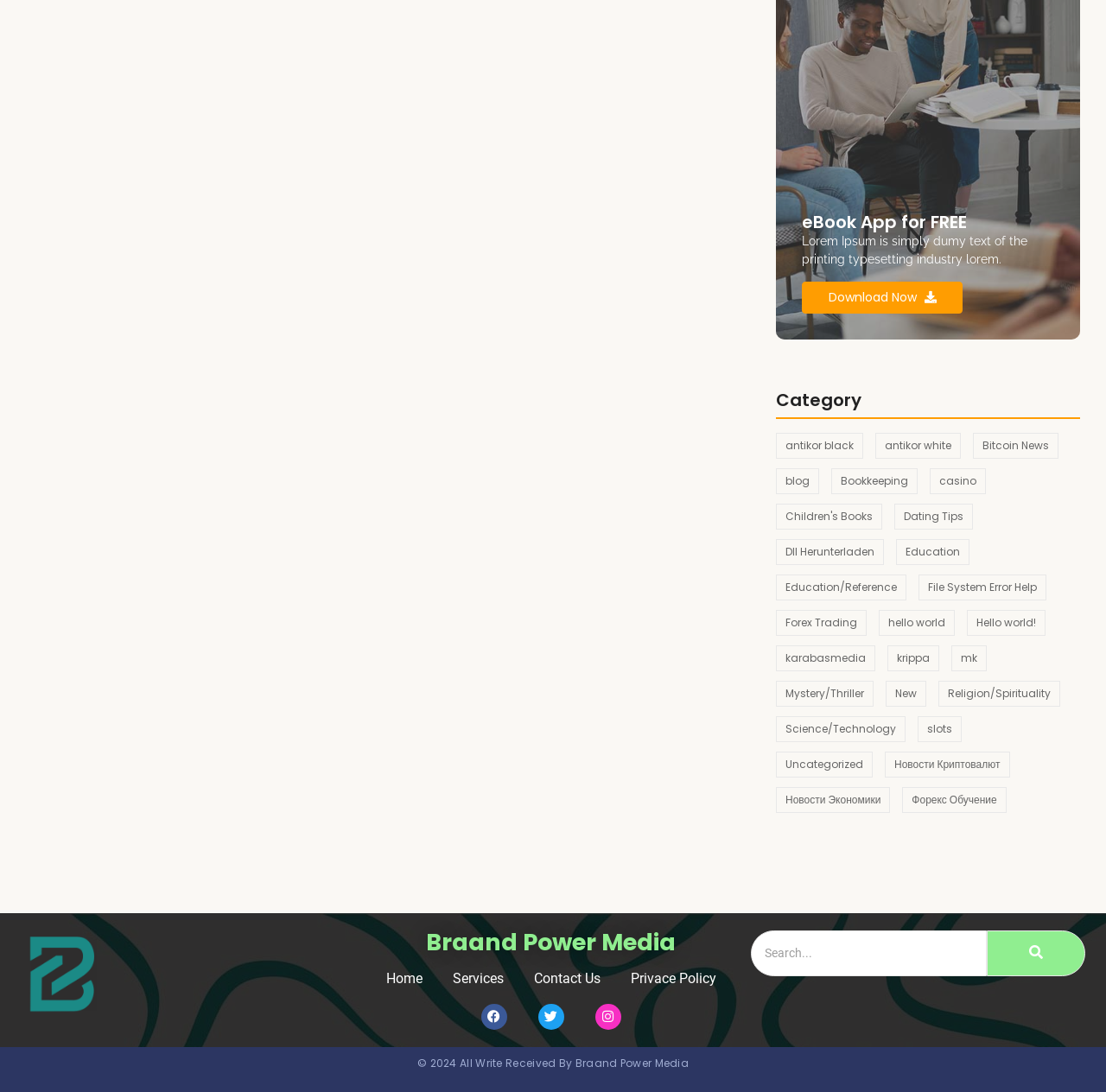Pinpoint the bounding box coordinates of the element to be clicked to execute the instruction: "Download the eBook app".

[0.725, 0.258, 0.87, 0.287]